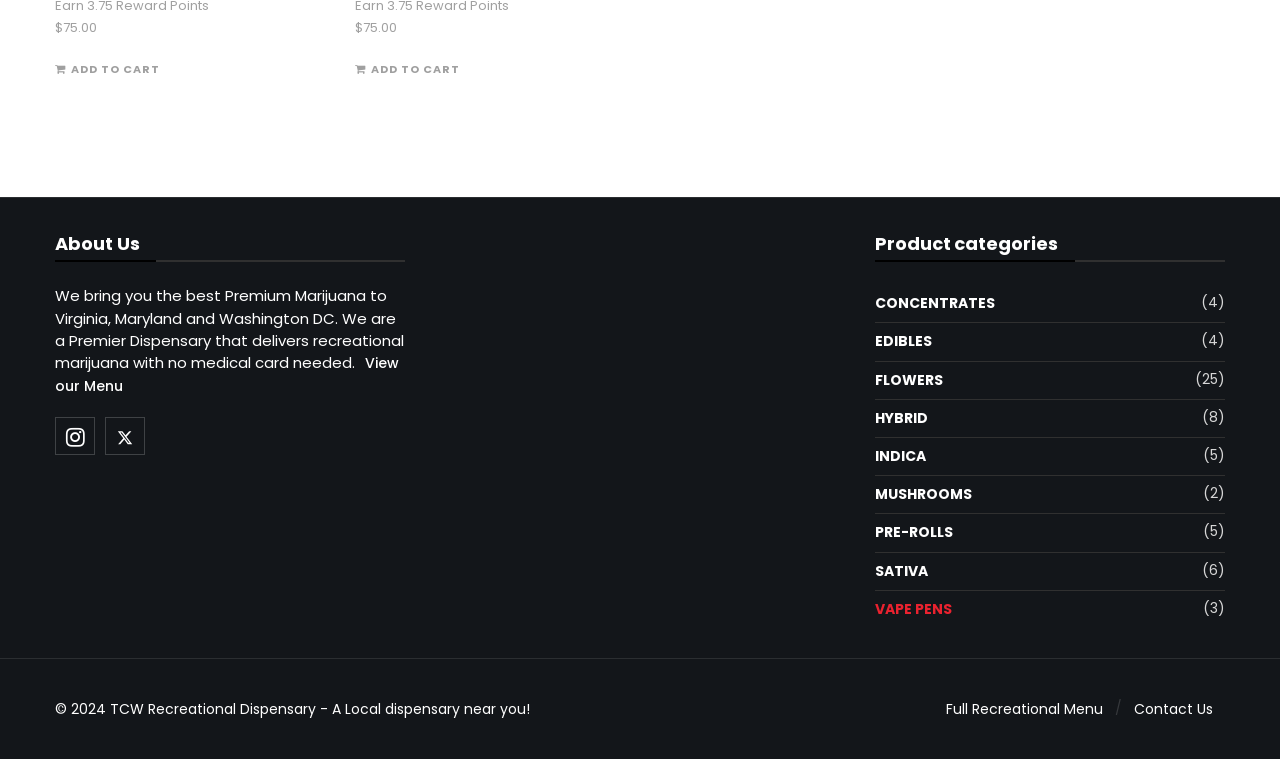Please study the image and answer the question comprehensively:
What is the name of the dispensary?

I found the answer by looking at the bottom of the webpage, where the copyright information is located. There, I saw a link with the text 'TCW Recreational Dispensary' which suggests that it is the name of the dispensary.